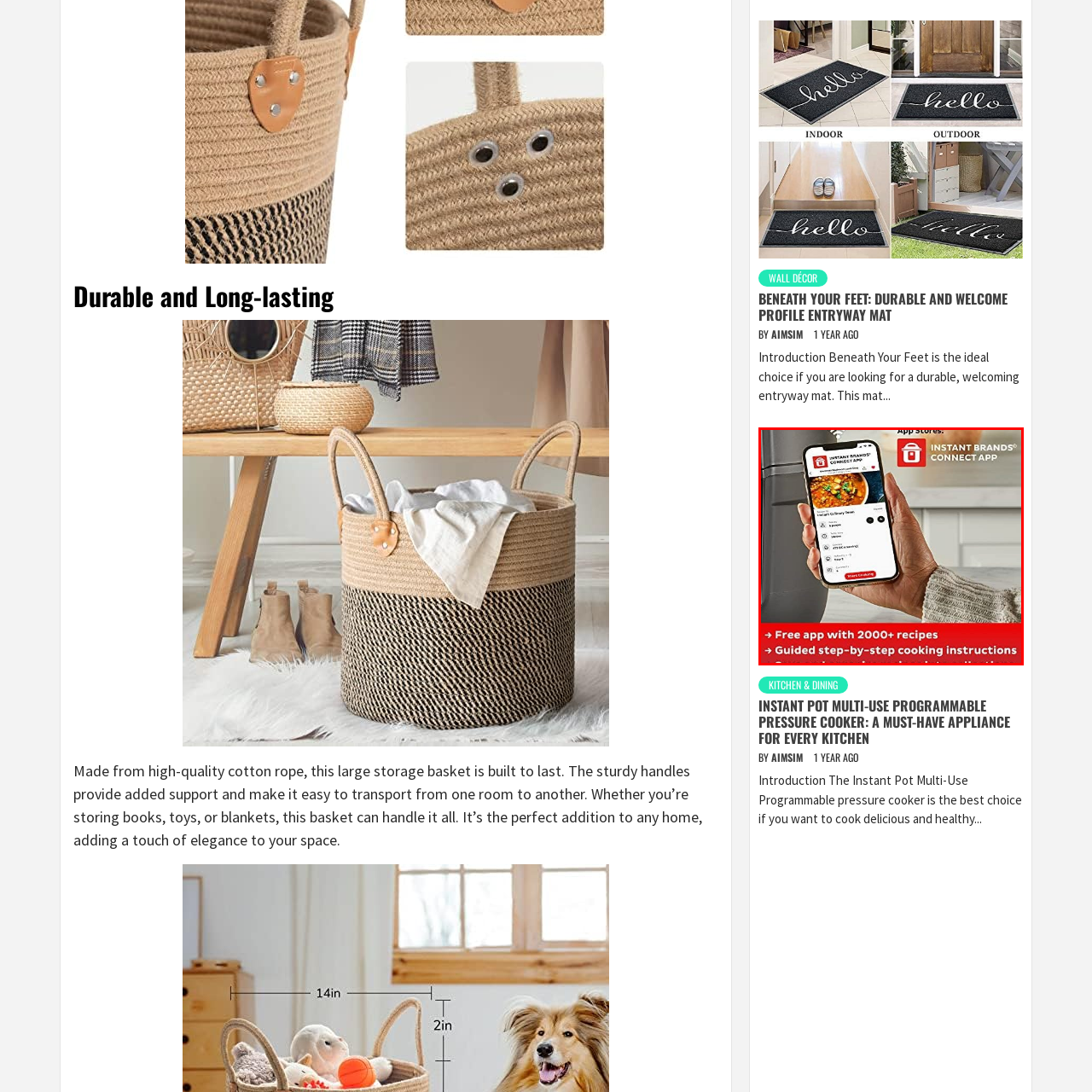Elaborate on the image enclosed by the red box with a detailed description.

The image features a person holding a smartphone that displays the "Instant Brands Connect App," which showcases a vibrant dish, likely a recipe that the app provides. The app offers a free resource with over 2000 recipes, complete with guided step-by-step cooking instructions to simplify meal preparation. Users can save and organize their favorite recipes into collections, making it a valuable tool for home cooks. The background hints at a modern kitchen setting, creating an inviting and practical atmosphere for cooking enthusiasts. This app is designed to enhance the cooking experience, particularly for users of Instant Pot appliances, emphasizing convenience and creativity in the kitchen.